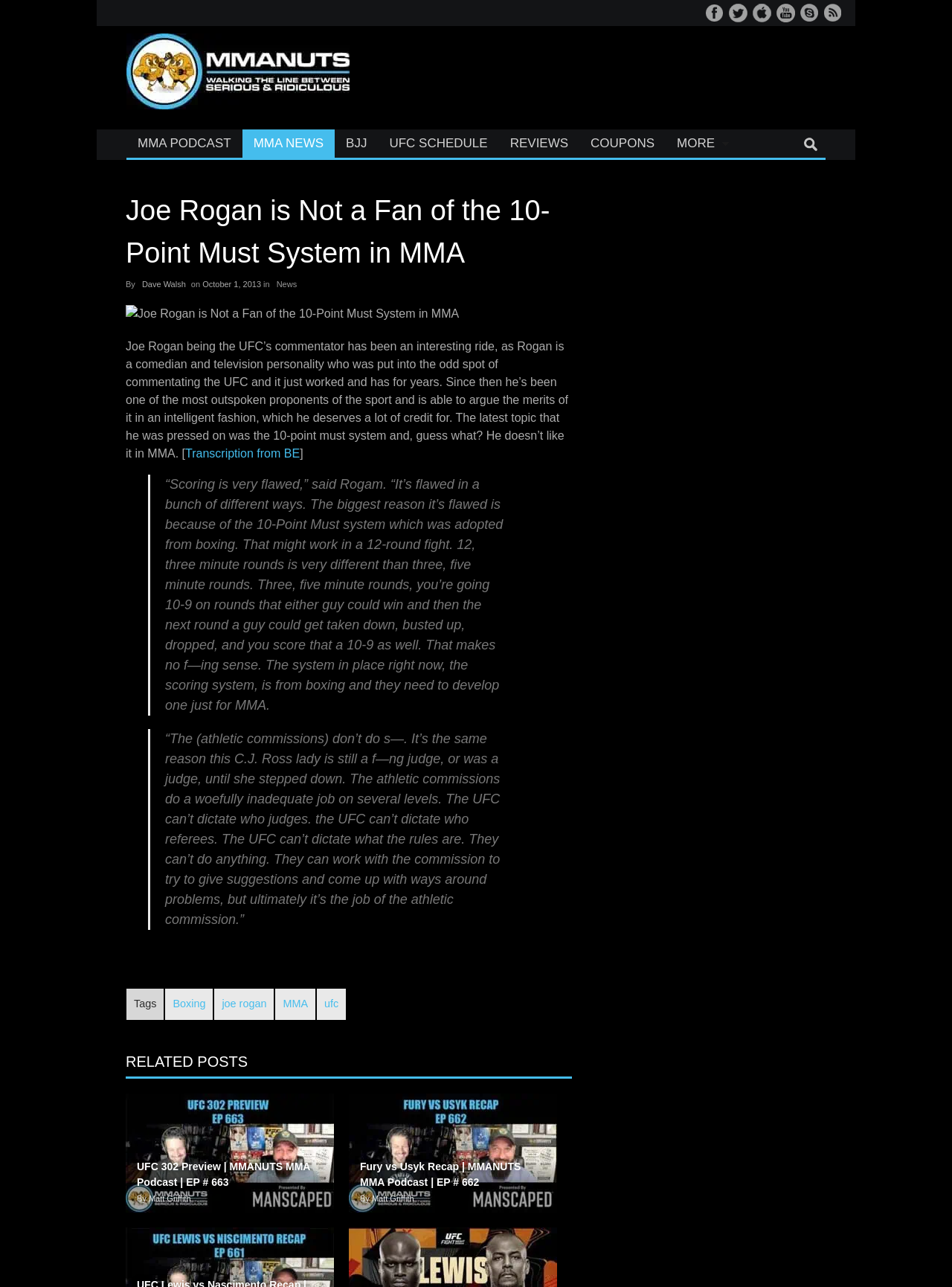Answer this question using a single word or a brief phrase:
What is the name of the podcast?

MMA Podcast